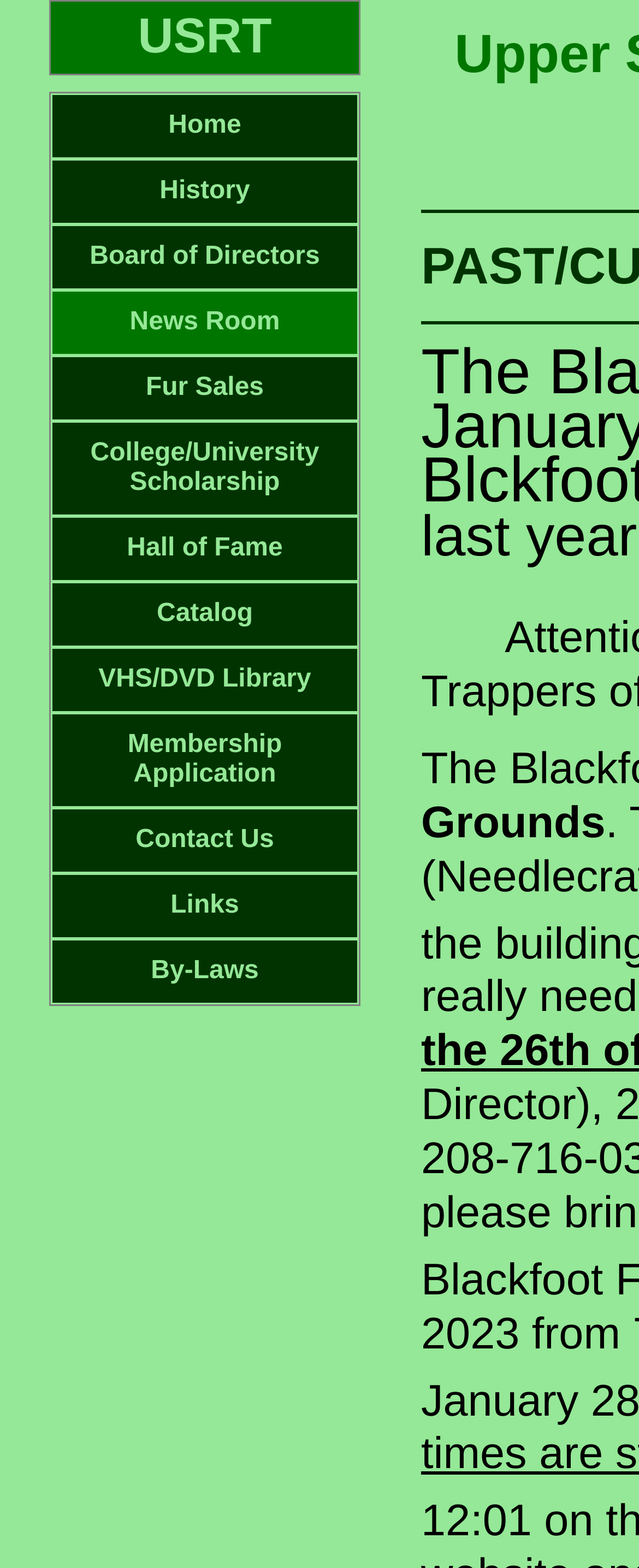Please specify the bounding box coordinates of the area that should be clicked to accomplish the following instruction: "contact us". The coordinates should consist of four float numbers between 0 and 1, i.e., [left, top, right, bottom].

[0.082, 0.516, 0.559, 0.556]